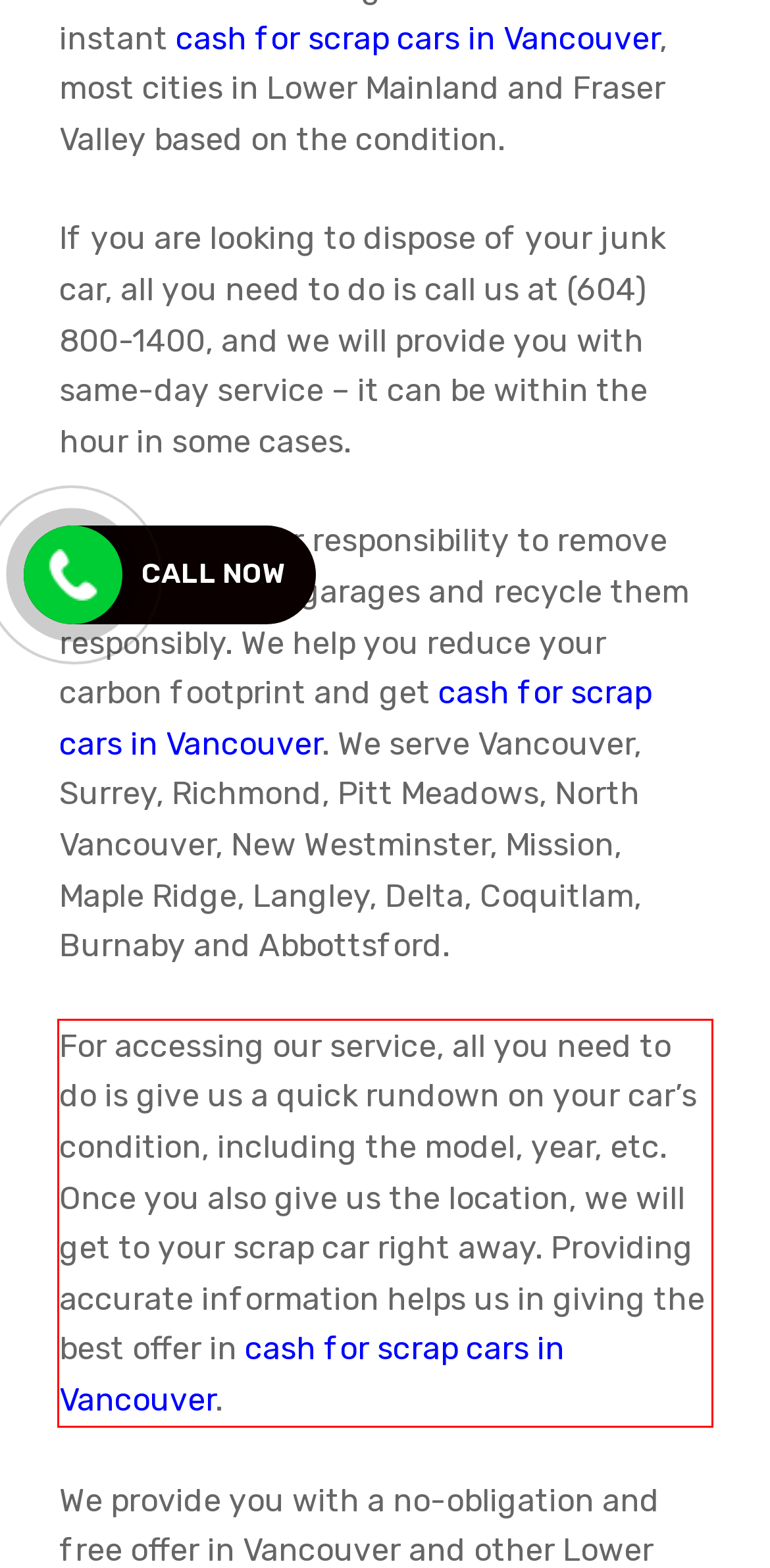Please analyze the screenshot of a webpage and extract the text content within the red bounding box using OCR.

For accessing our service, all you need to do is give us a quick rundown on your car’s condition, including the model, year, etc. Once you also give us the location, we will get to your scrap car right away. Providing accurate information helps us in giving the best offer in cash for scrap cars in Vancouver.